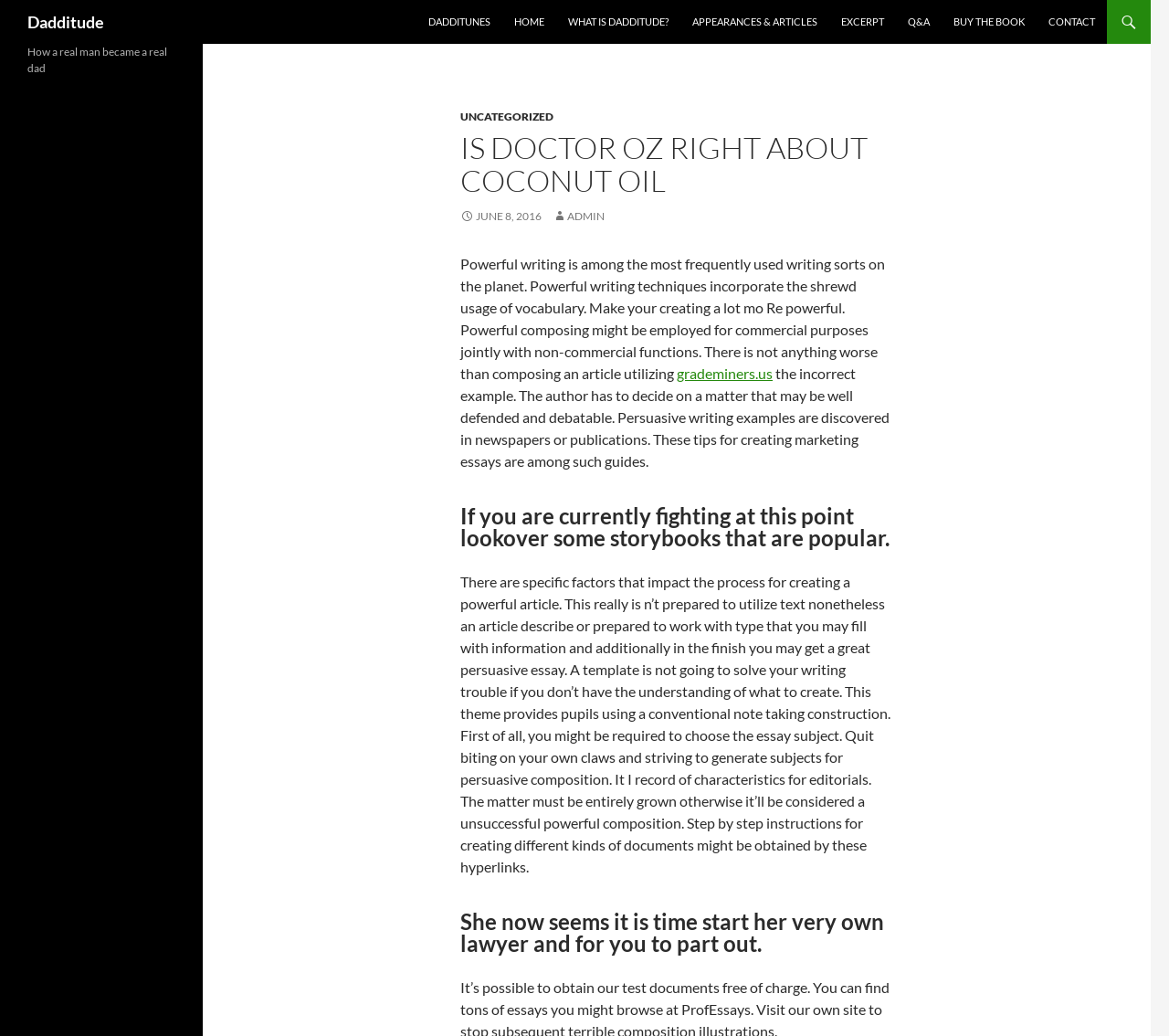Provide the bounding box coordinates of the HTML element described by the text: "Blog".

None